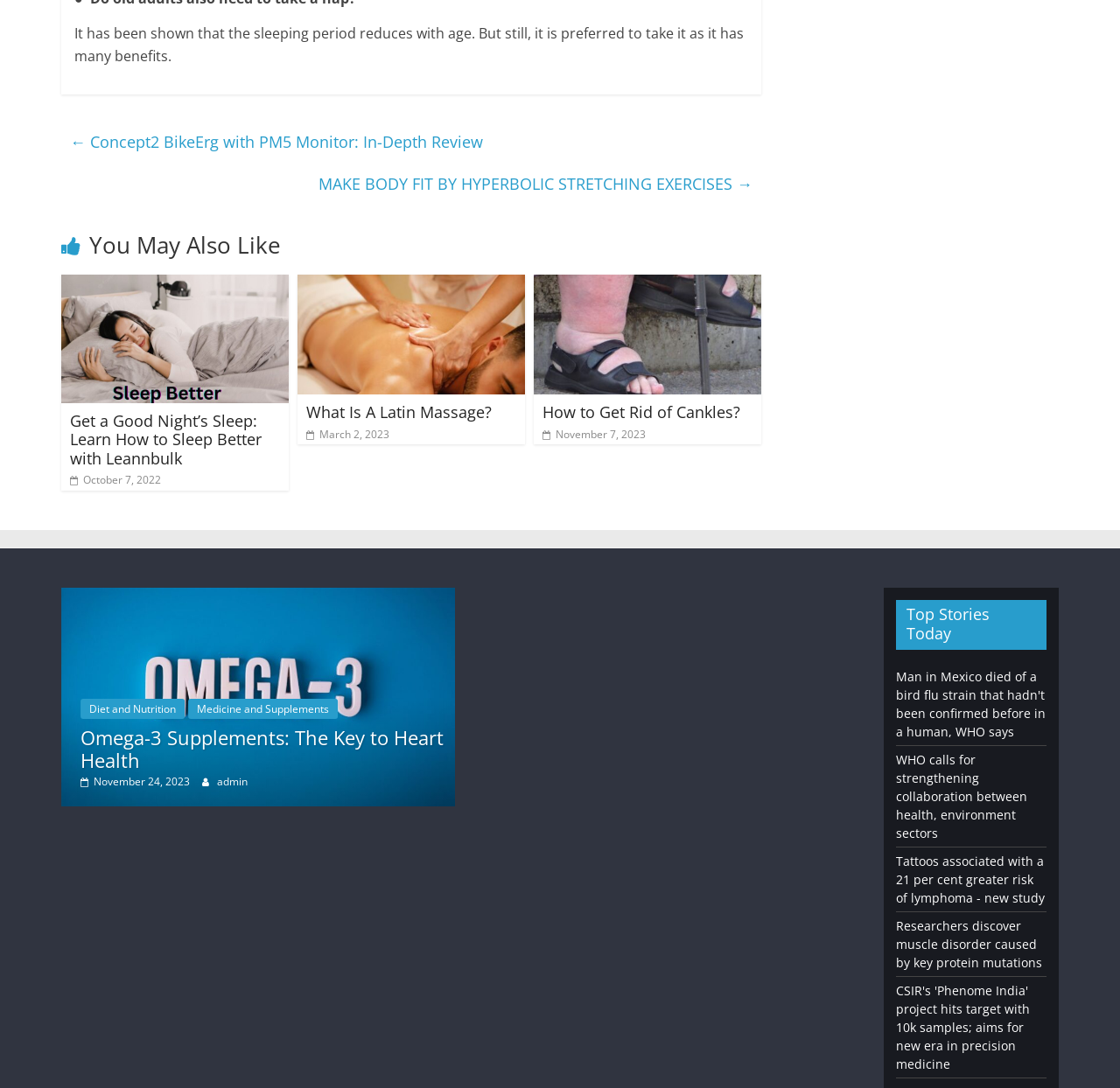Using the element description provided, determine the bounding box coordinates in the format (top-left x, top-left y, bottom-right x, bottom-right y). Ensure that all values are floating point numbers between 0 and 1. Element description: March 2, 2023March 2, 2023

[0.273, 0.394, 0.348, 0.407]